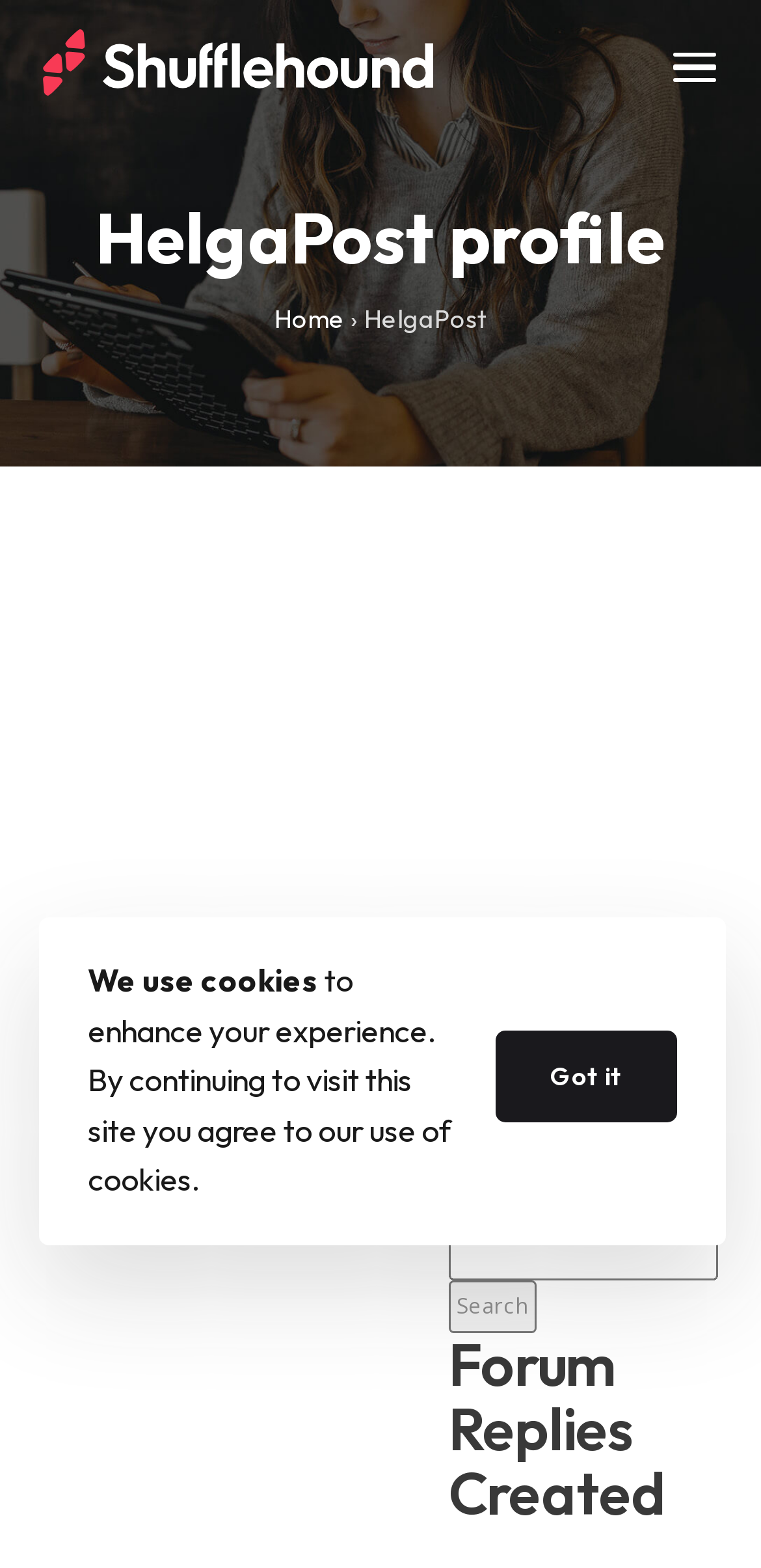Summarize the contents and layout of the webpage in detail.

The webpage is the Shufflehound Support Center, which appears to be a forum or discussion board. At the top right corner, there is a button to toggle navigation. Below it, there is a link to the Shufflehound Support forum, accompanied by an image. 

To the right of the link, there is a profile section with the text "HelgaPost profile". Below this section, there is a layout table with a link to "Home" followed by a right arrow symbol and the text "HelgaPost". 

On the left side of the page, there are several links, including "HelgaPost", "Profile", "Topics Started", "Replies Created", "Engagements", and "Favorites", which are likely navigation links to different sections of the forum. 

At the bottom of the page, there is a search bar with a textbox and a search button. Above the search bar, there is a heading that reads "Forum Replies Created". 

Additionally, there is a cookie notice dialog box that appears on the page, which informs users that the site uses cookies to enhance their experience and provides a "Got it" button to acknowledge this notice.